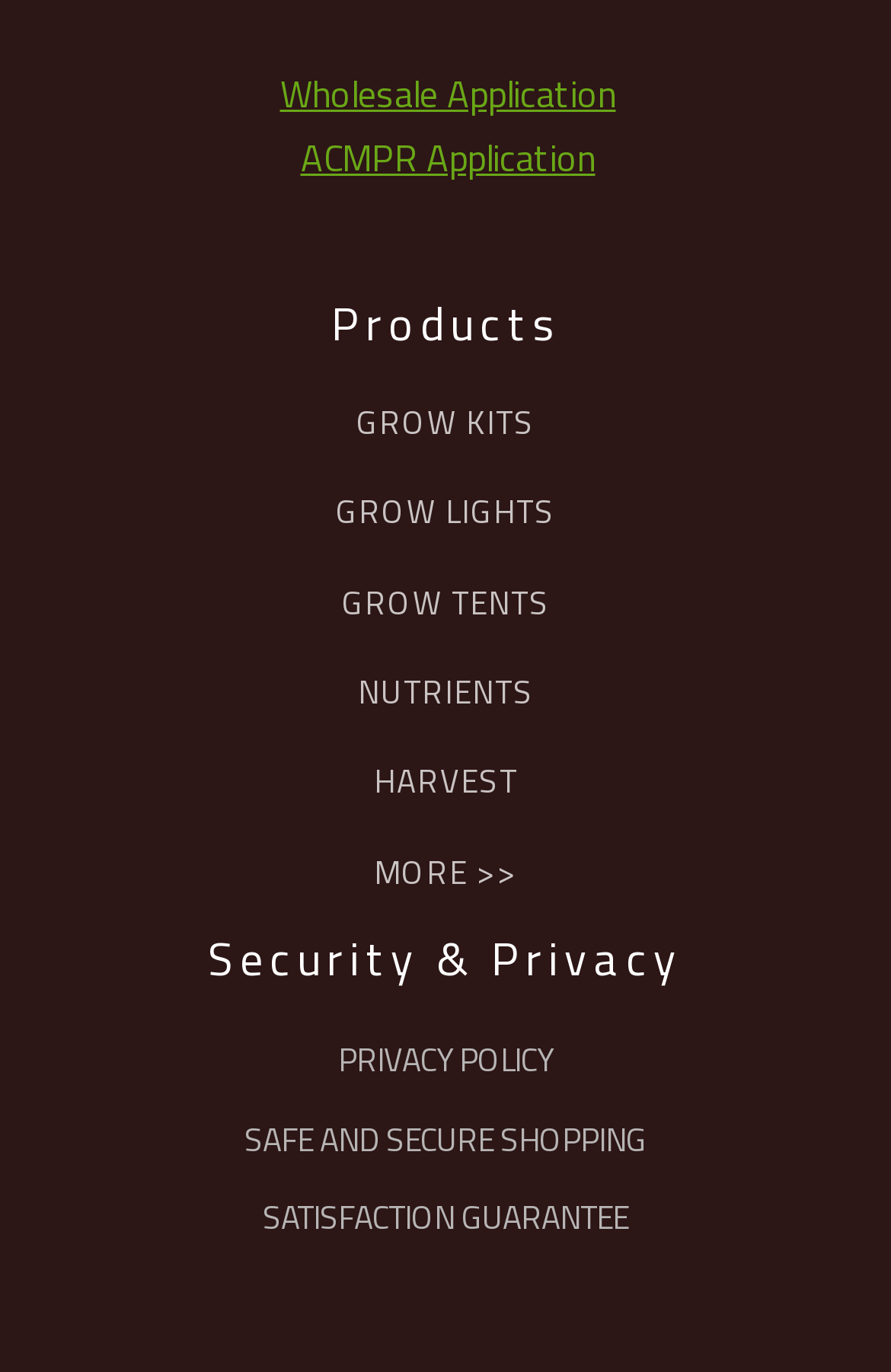Based on the element description: "Nutrients", identify the UI element and provide its bounding box coordinates. Use four float numbers between 0 and 1, [left, top, right, bottom].

[0.401, 0.491, 0.599, 0.517]